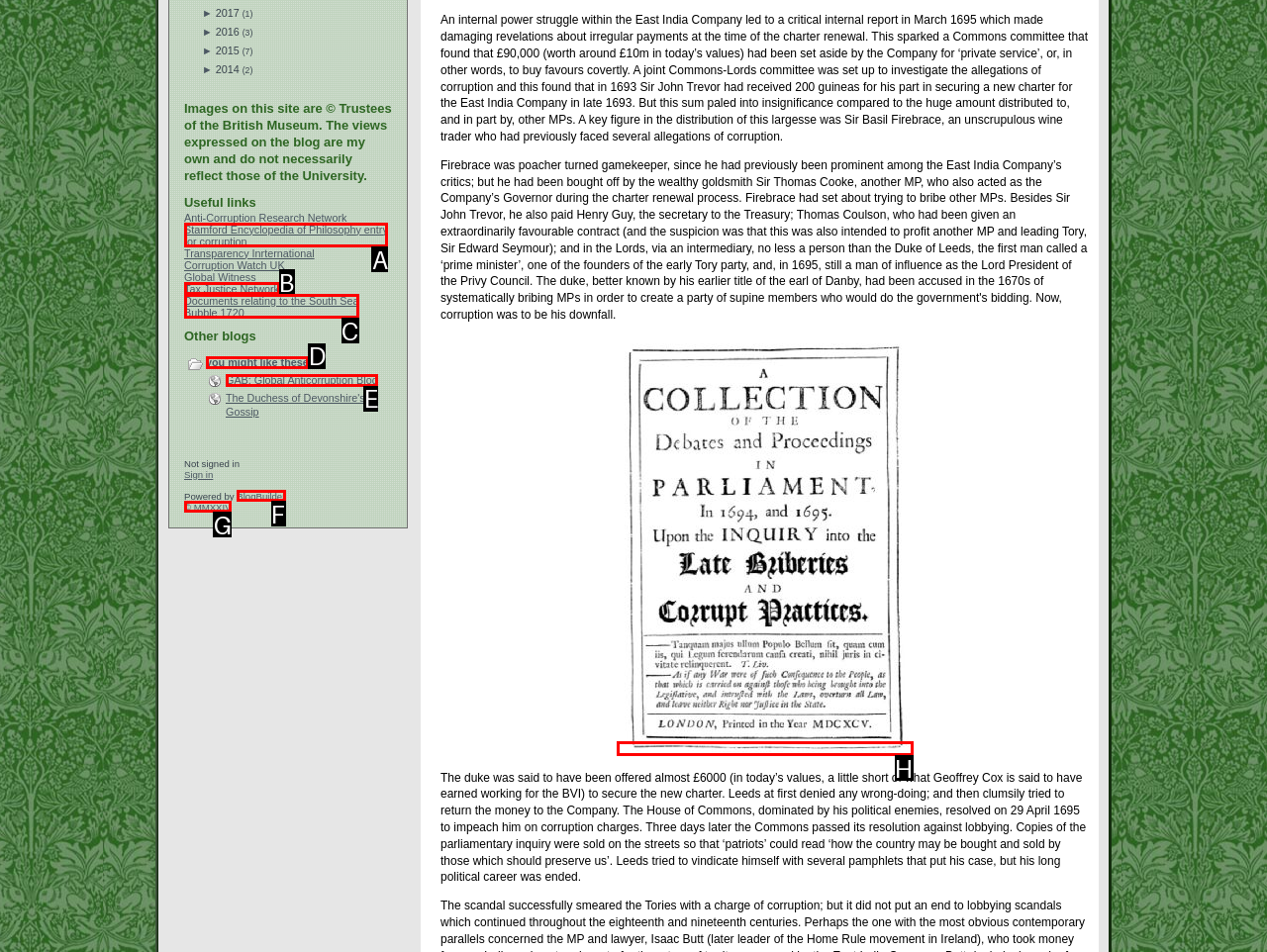Based on the given description: BlogBuilder, determine which HTML element is the best match. Respond with the letter of the chosen option.

F